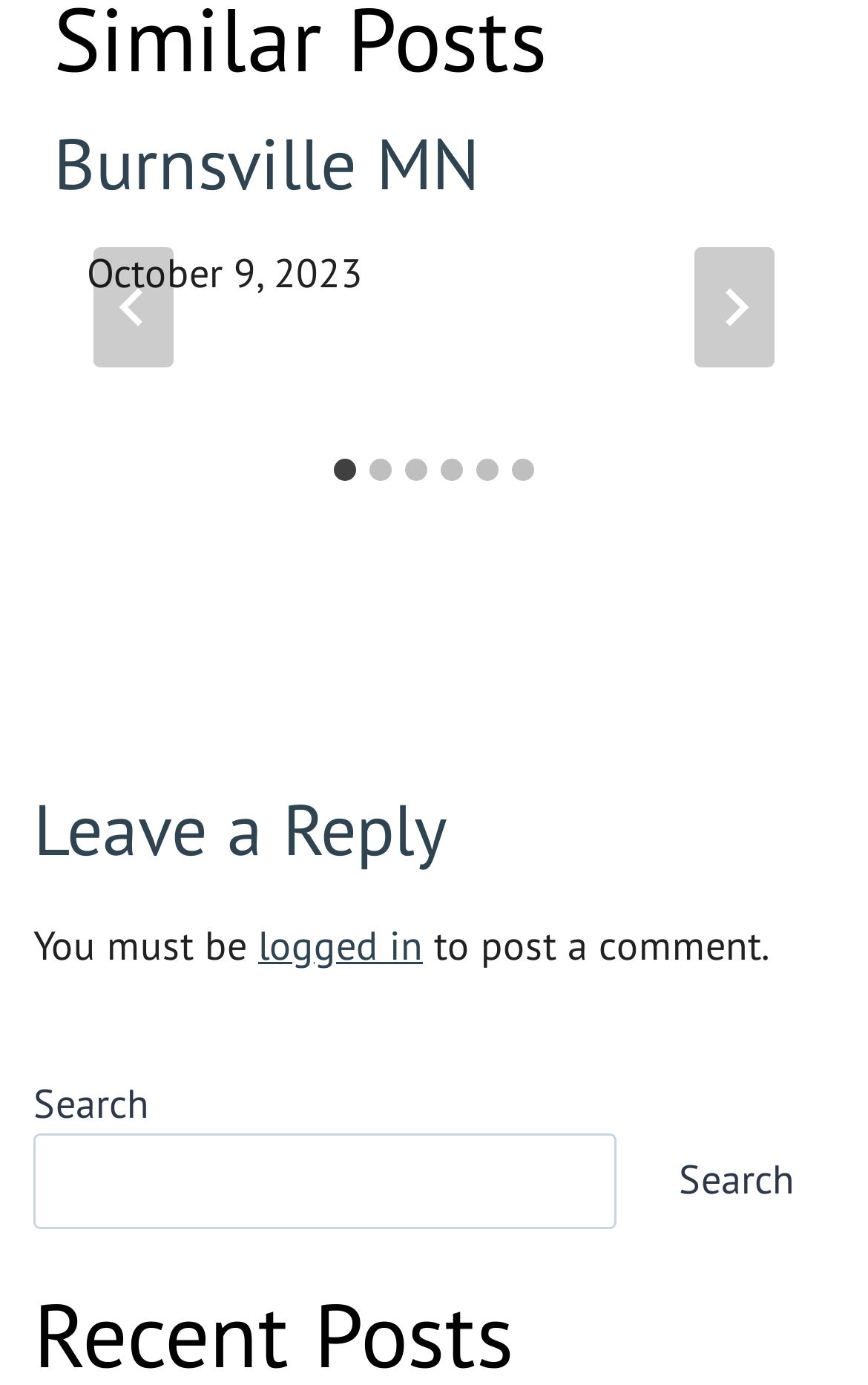Determine the bounding box coordinates of the target area to click to execute the following instruction: "Go to last slide."

[0.108, 0.178, 0.2, 0.264]